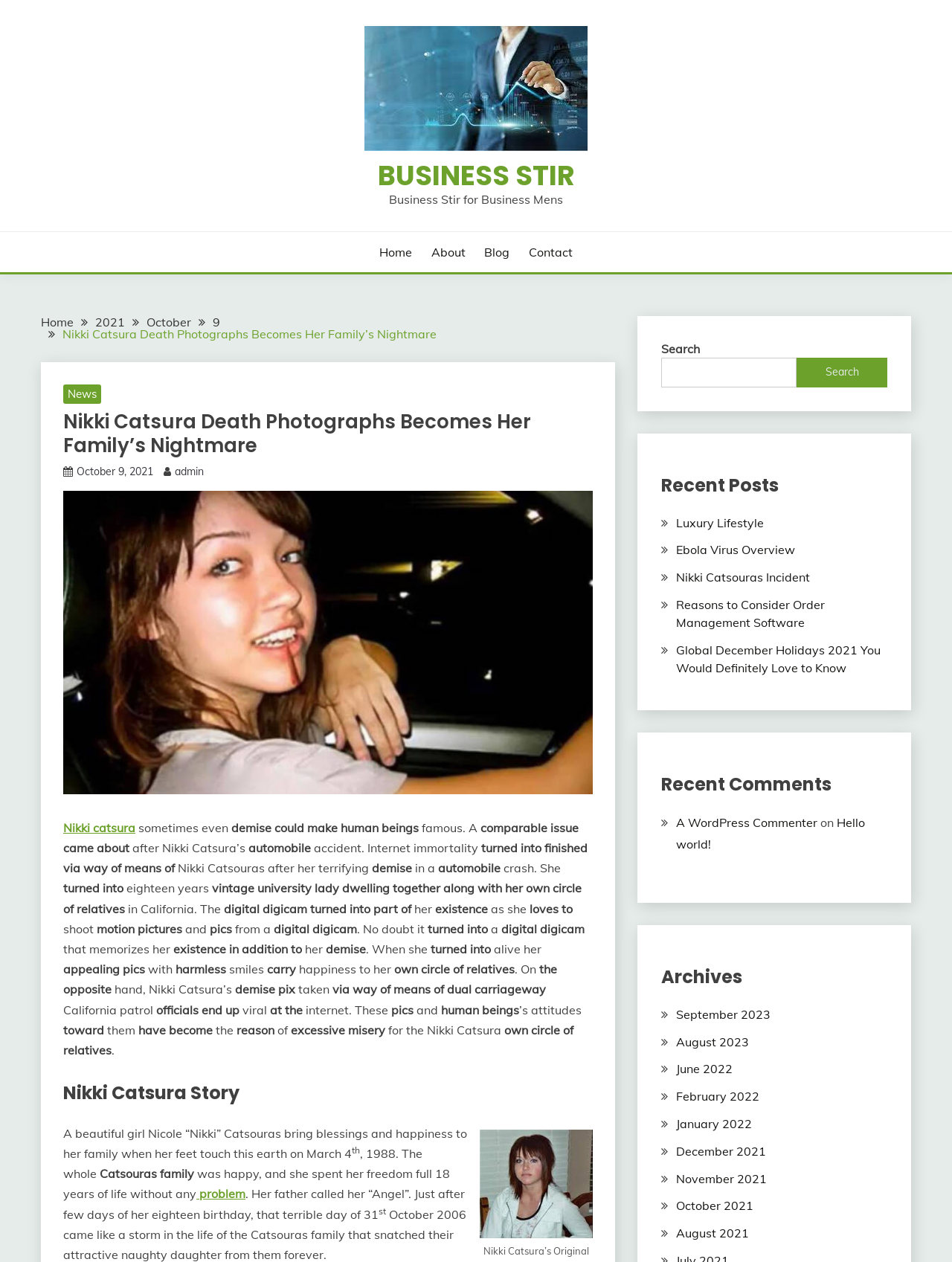Using the element description: "Ebola Virus Overview", determine the bounding box coordinates. The coordinates should be in the format [left, top, right, bottom], with values between 0 and 1.

[0.71, 0.43, 0.835, 0.442]